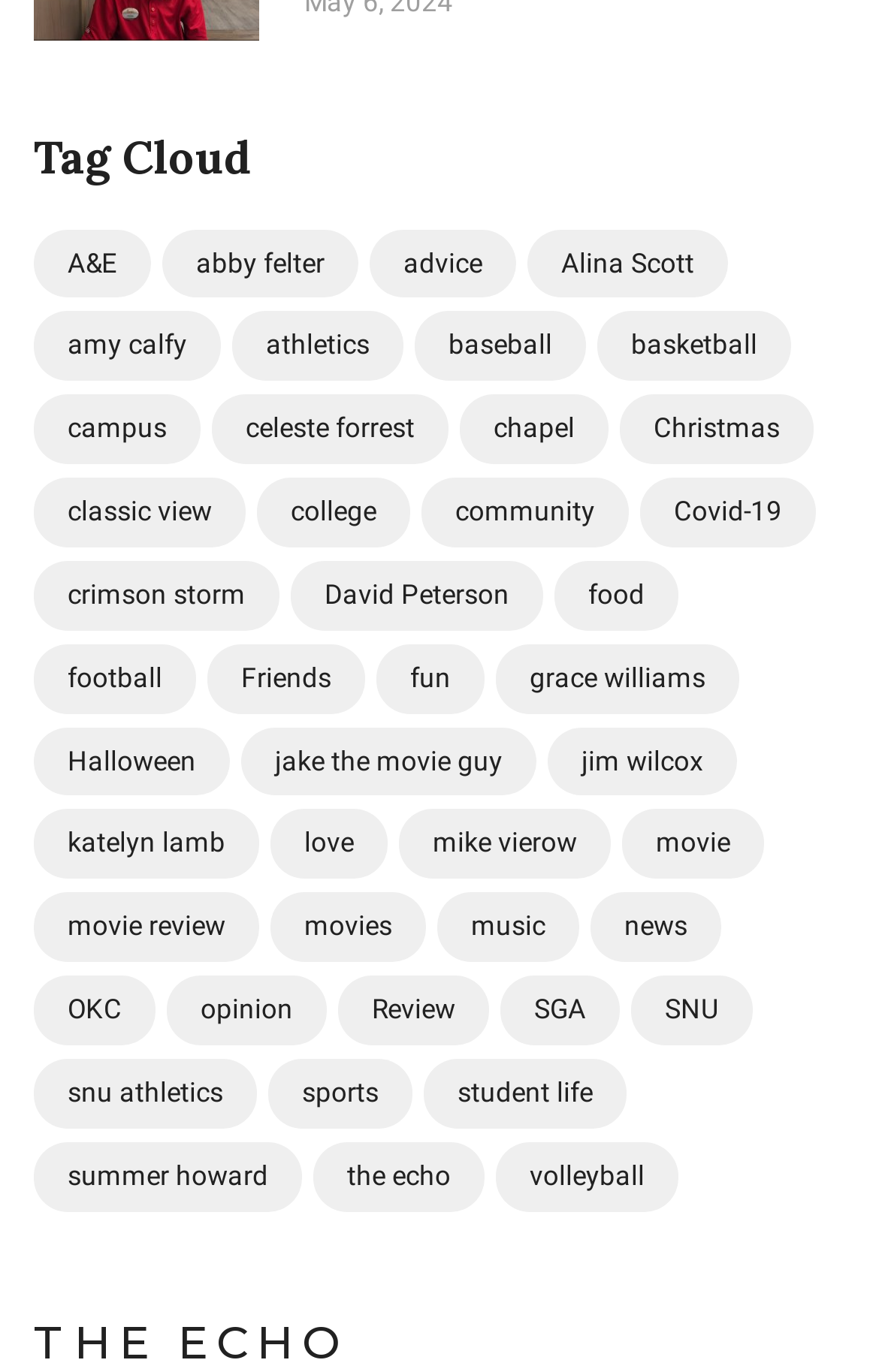Given the element description "student life", identify the bounding box of the corresponding UI element.

[0.482, 0.772, 0.713, 0.822]